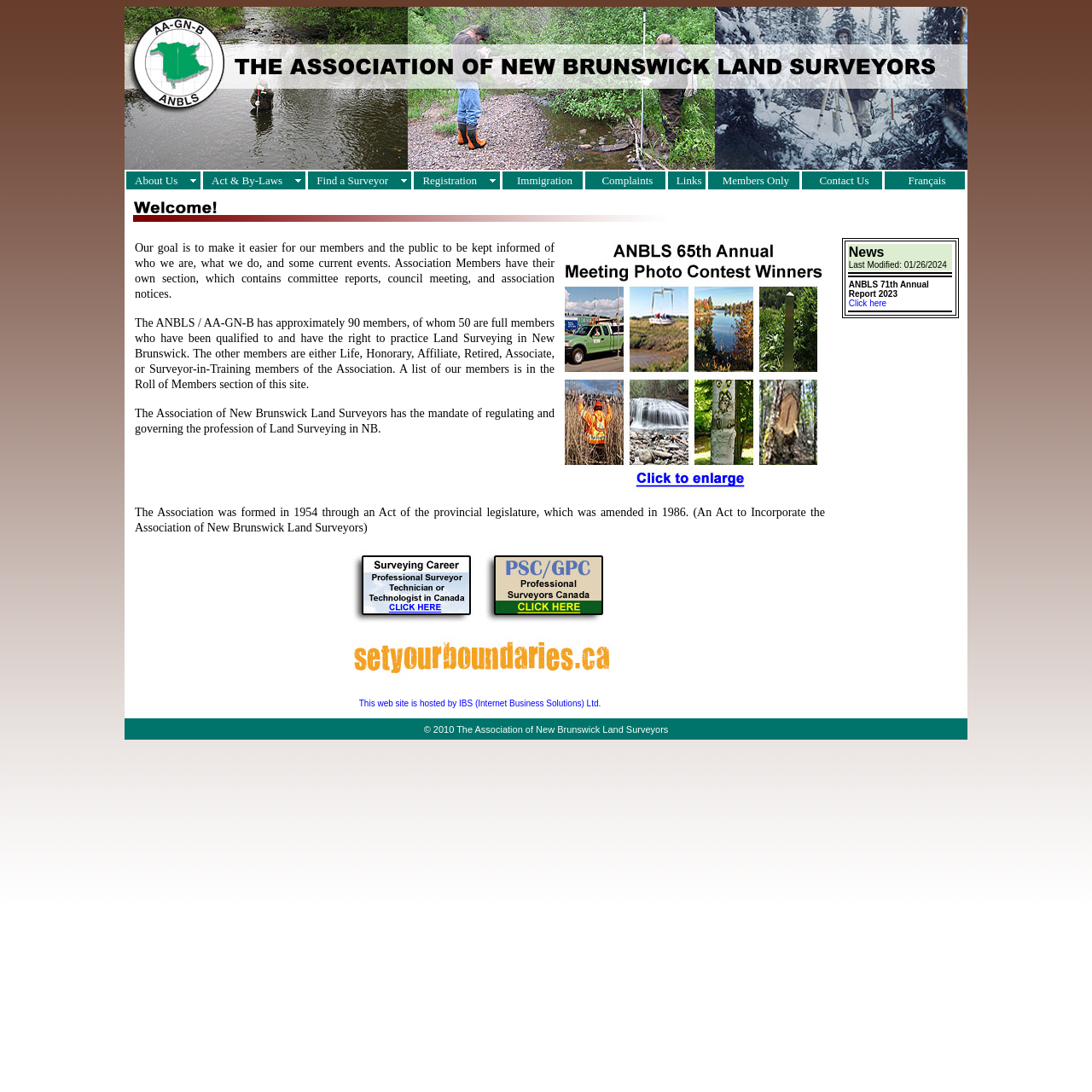Pinpoint the bounding box coordinates of the area that must be clicked to complete this instruction: "Read the article 'What Questions Does an Emergency Dentist Ask on the Phone?'".

None